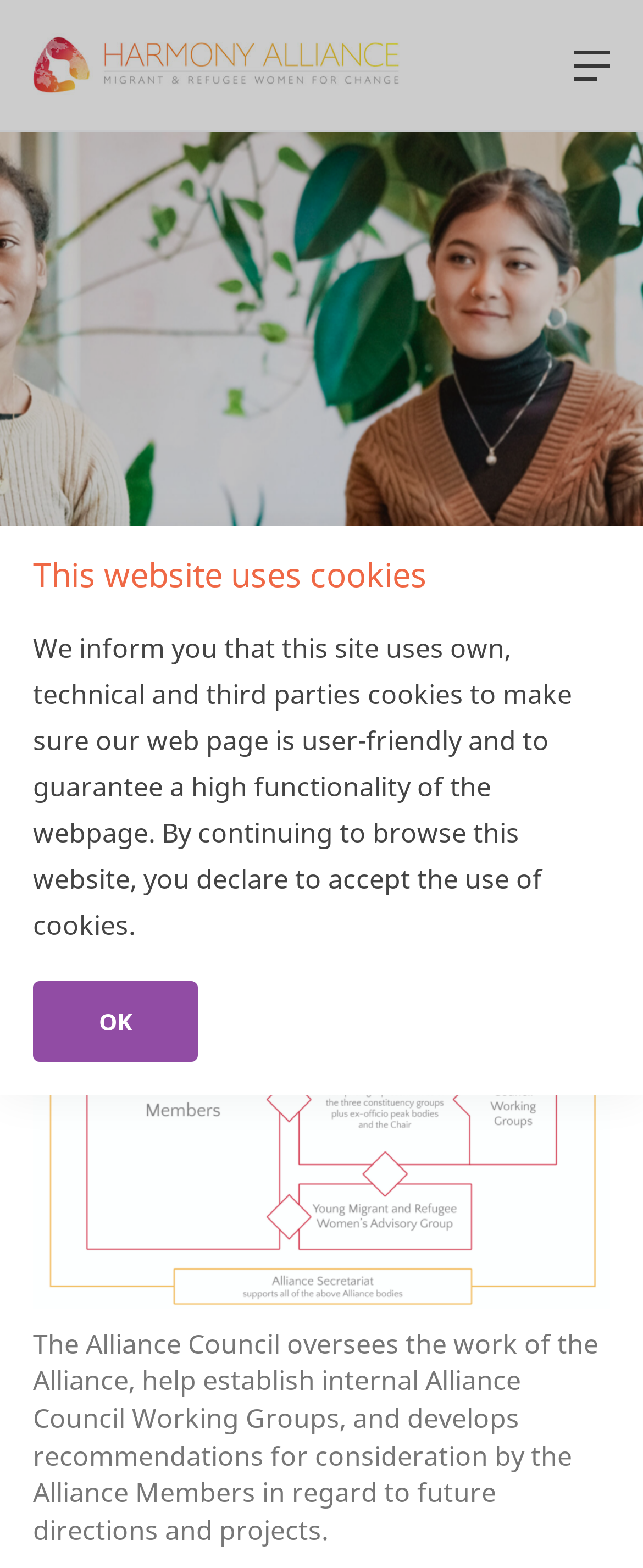Please answer the following question using a single word or phrase: What is the purpose of the Alliance Council?

Oversees the work of the Alliance